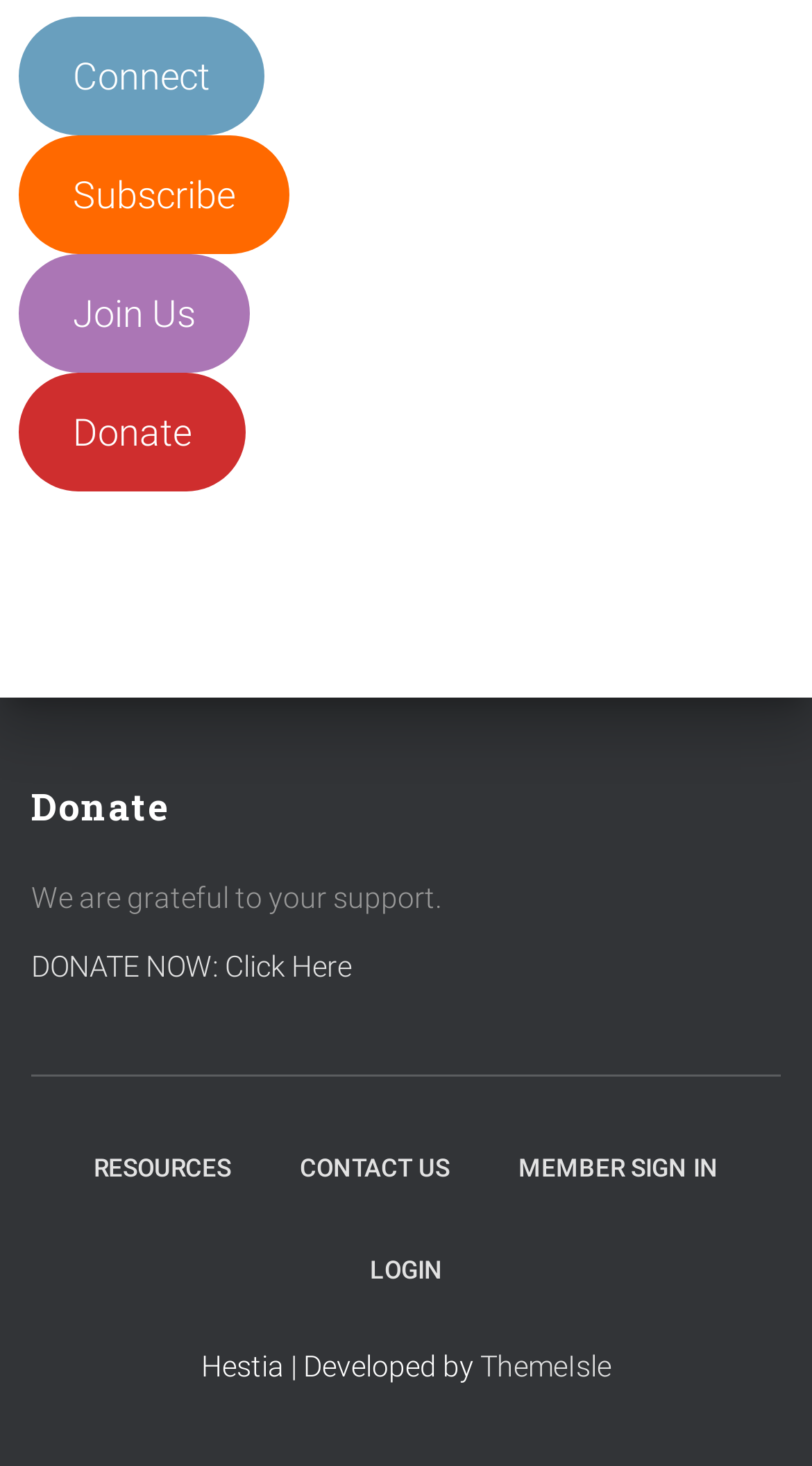Answer this question in one word or a short phrase: How many links are available in the footer section?

5